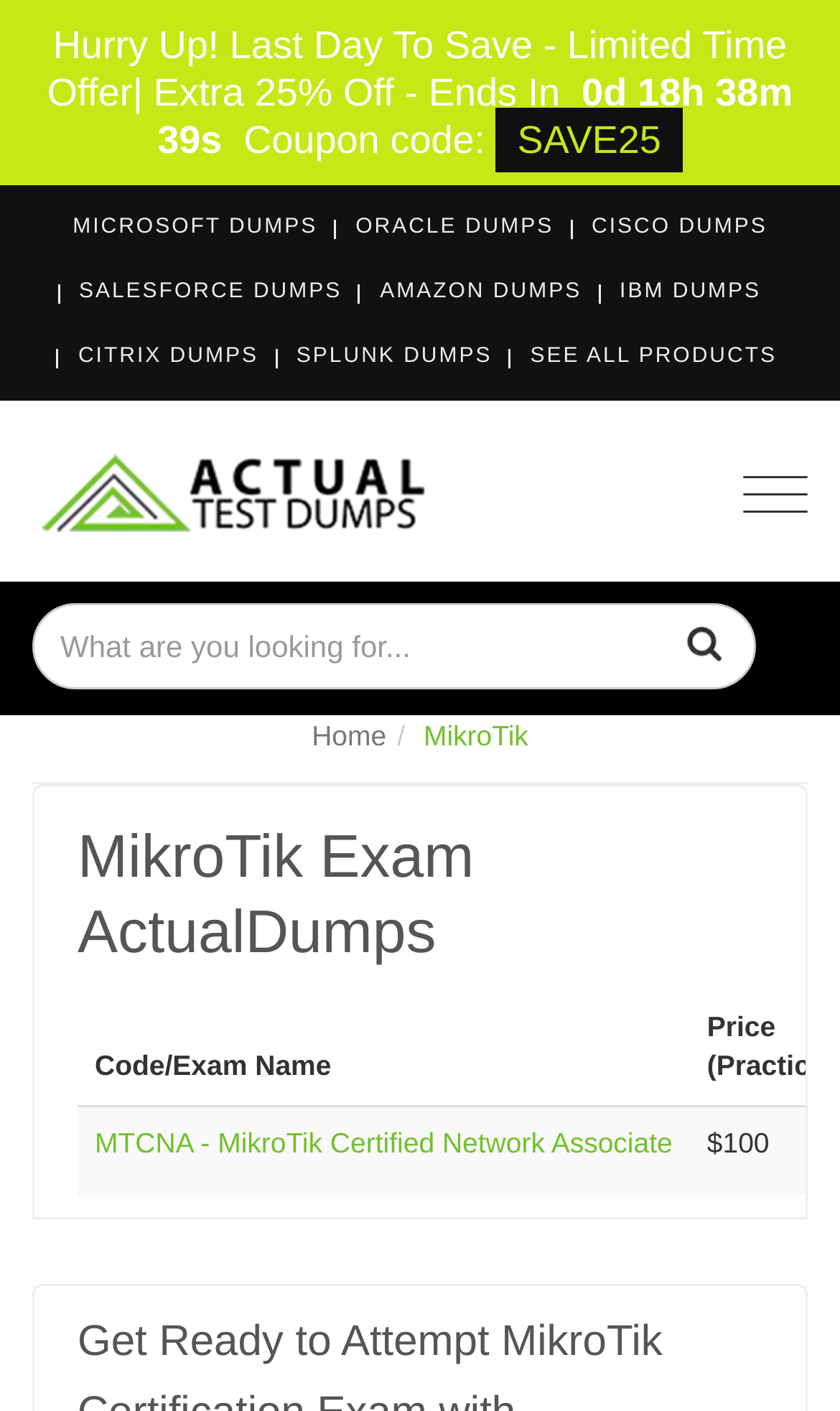Identify the bounding box coordinates of the area that should be clicked in order to complete the given instruction: "Search for a product". The bounding box coordinates should be four float numbers between 0 and 1, i.e., [left, top, right, bottom].

[0.038, 0.427, 0.9, 0.489]